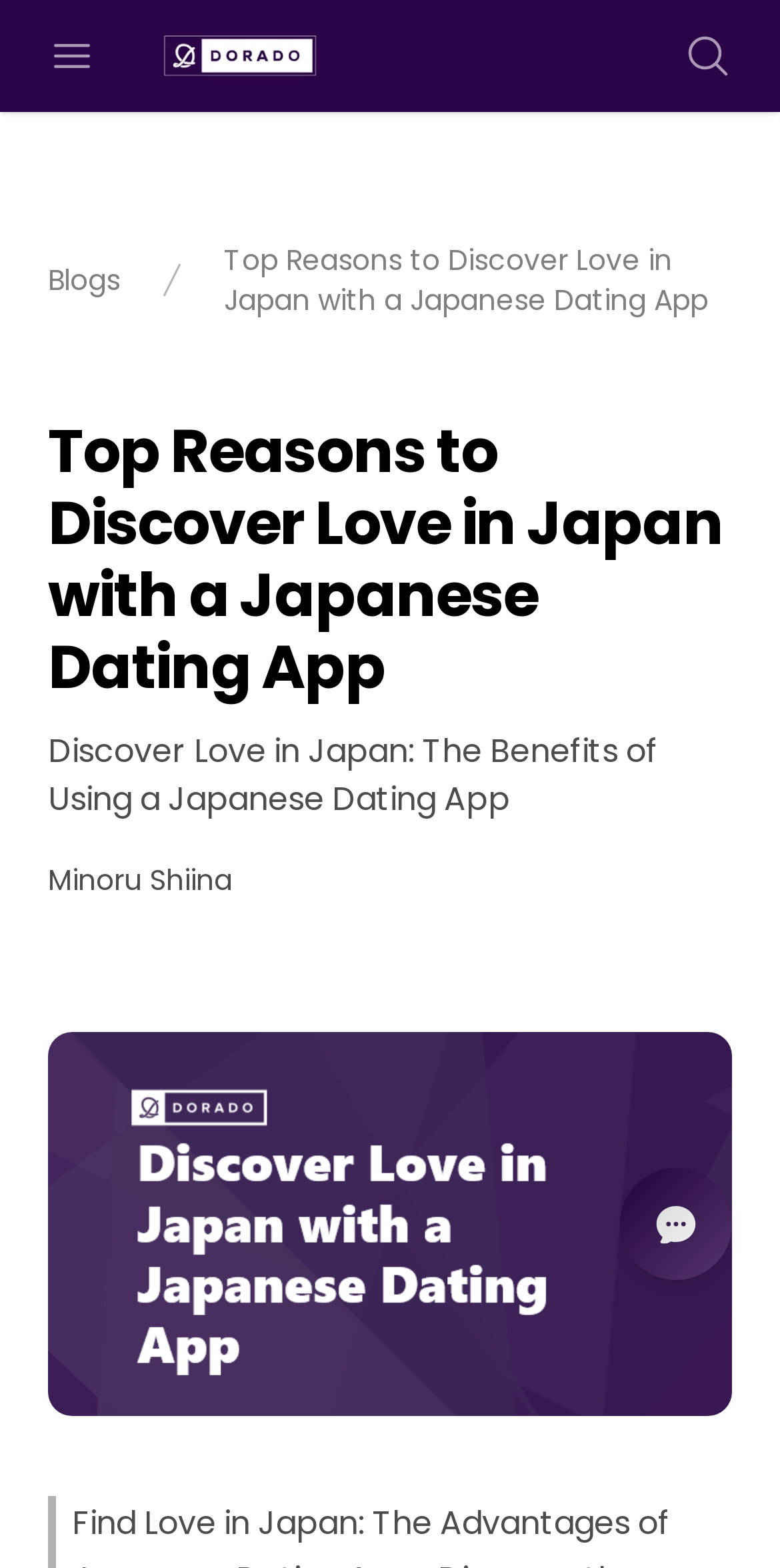Using the provided description: "Blogs", find the bounding box coordinates of the corresponding UI element. The output should be four float numbers between 0 and 1, in the format [left, top, right, bottom].

[0.062, 0.166, 0.154, 0.191]